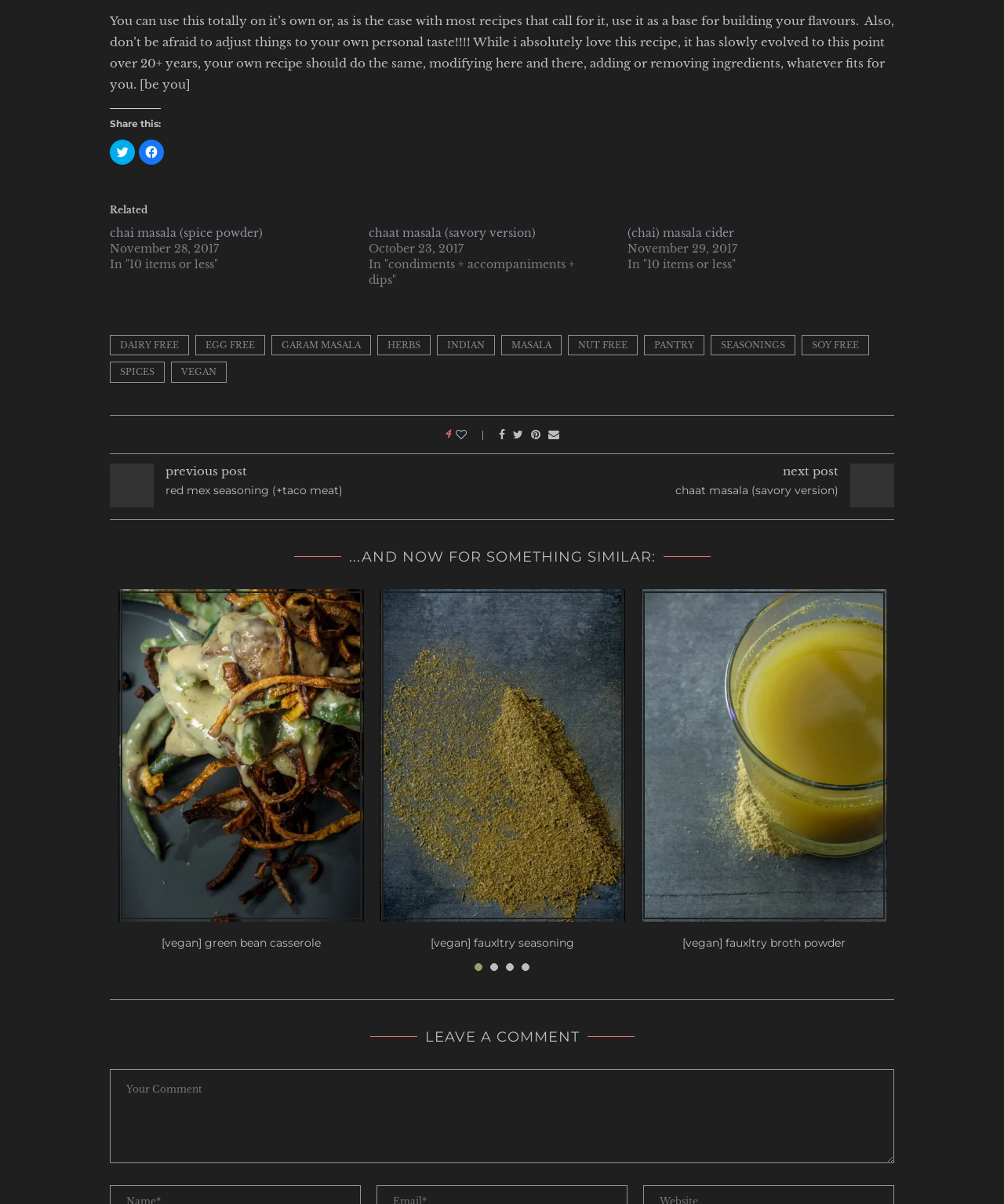Determine the bounding box for the described HTML element: "here". Ensure the coordinates are four float numbers between 0 and 1 in the format [left, top, right, bottom].

None